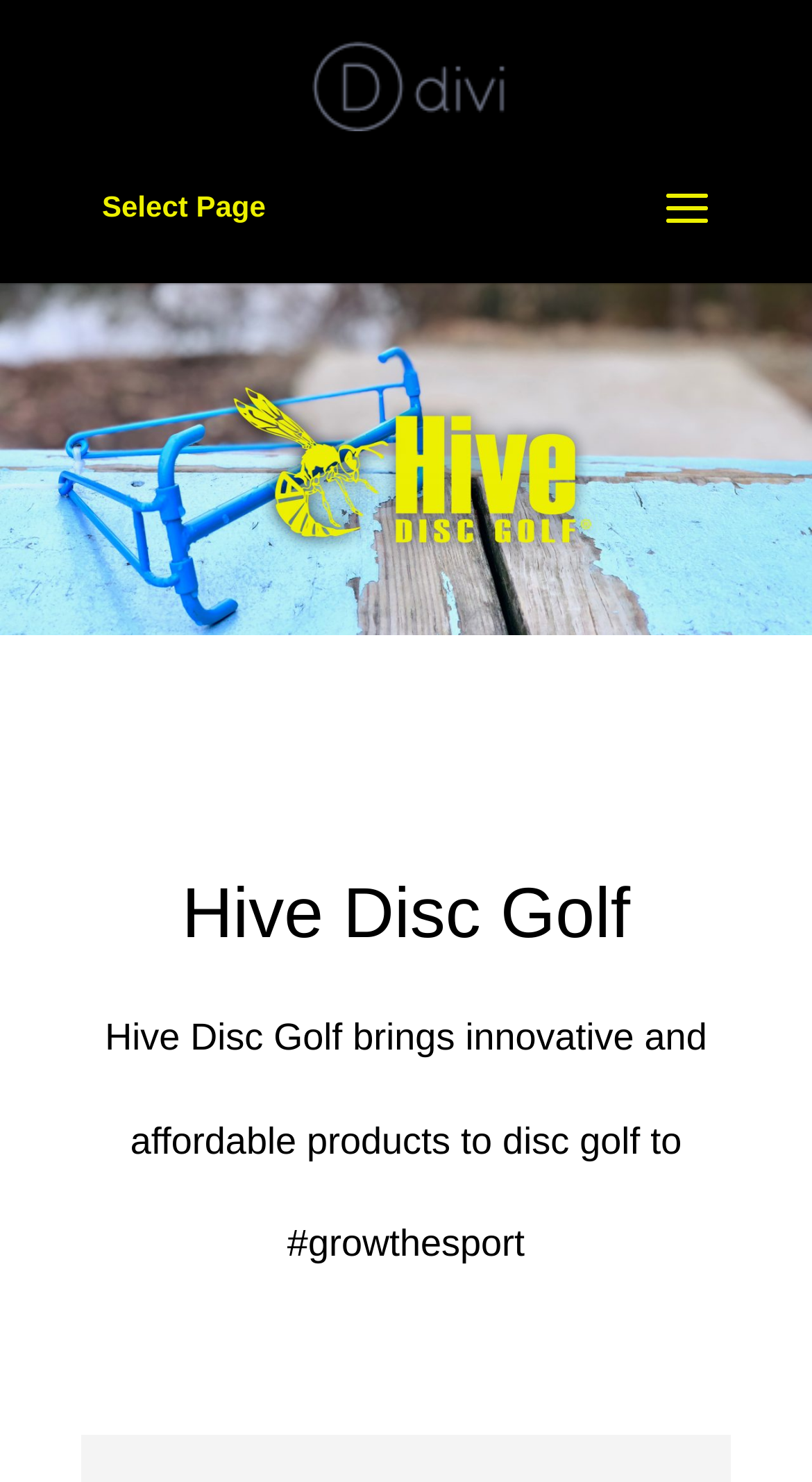What is the theme of the webpage?
Please answer using one word or phrase, based on the screenshot.

Disc golf